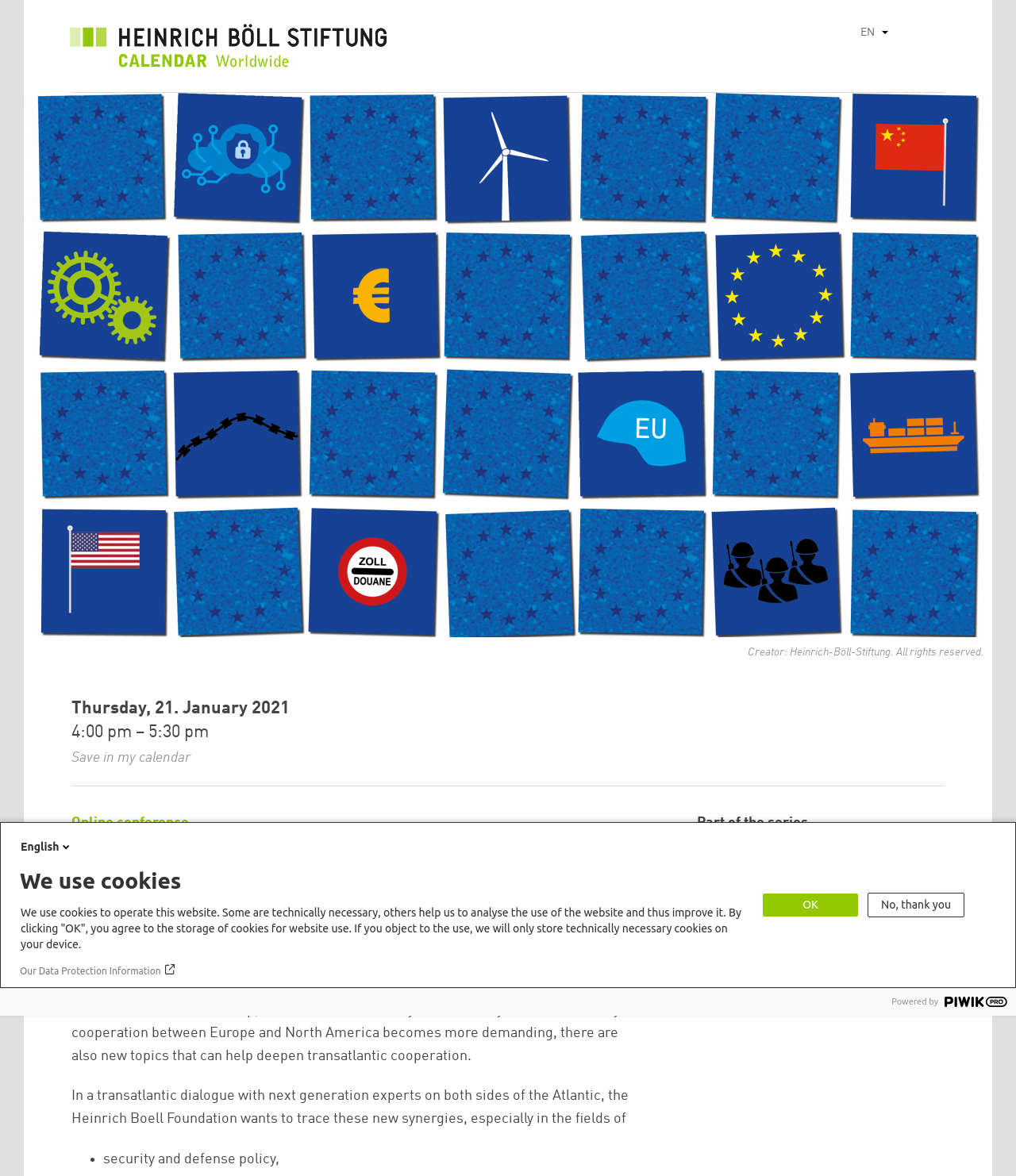Using the element description Save in my calendar, predict the bounding box coordinates for the UI element. Provide the coordinates in (top-left x, top-left y, bottom-right x, bottom-right y) format with values ranging from 0 to 1.

[0.07, 0.635, 0.623, 0.654]